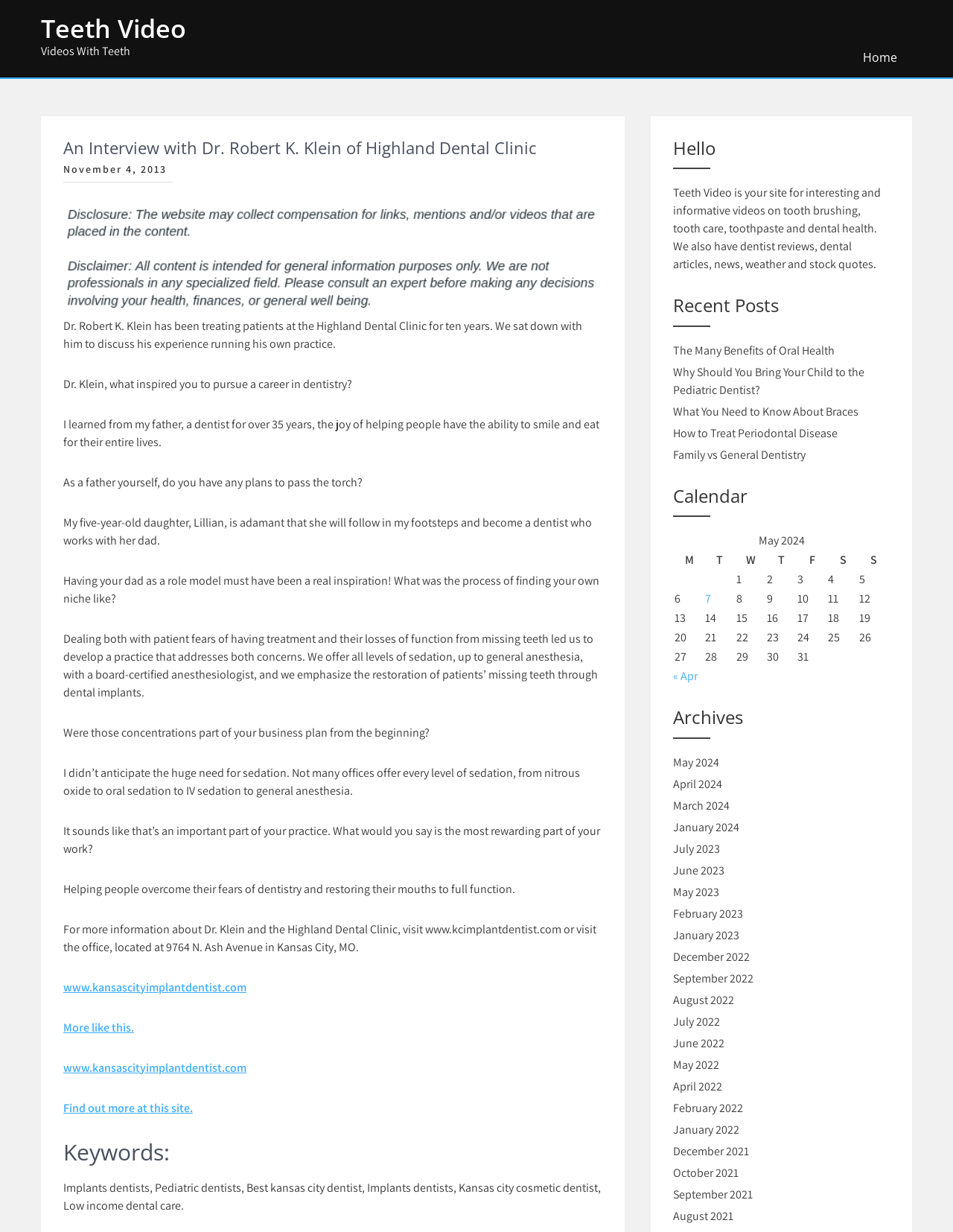Please respond to the question with a concise word or phrase:
What is the name of the dentist being interviewed?

Dr. Robert K. Klein